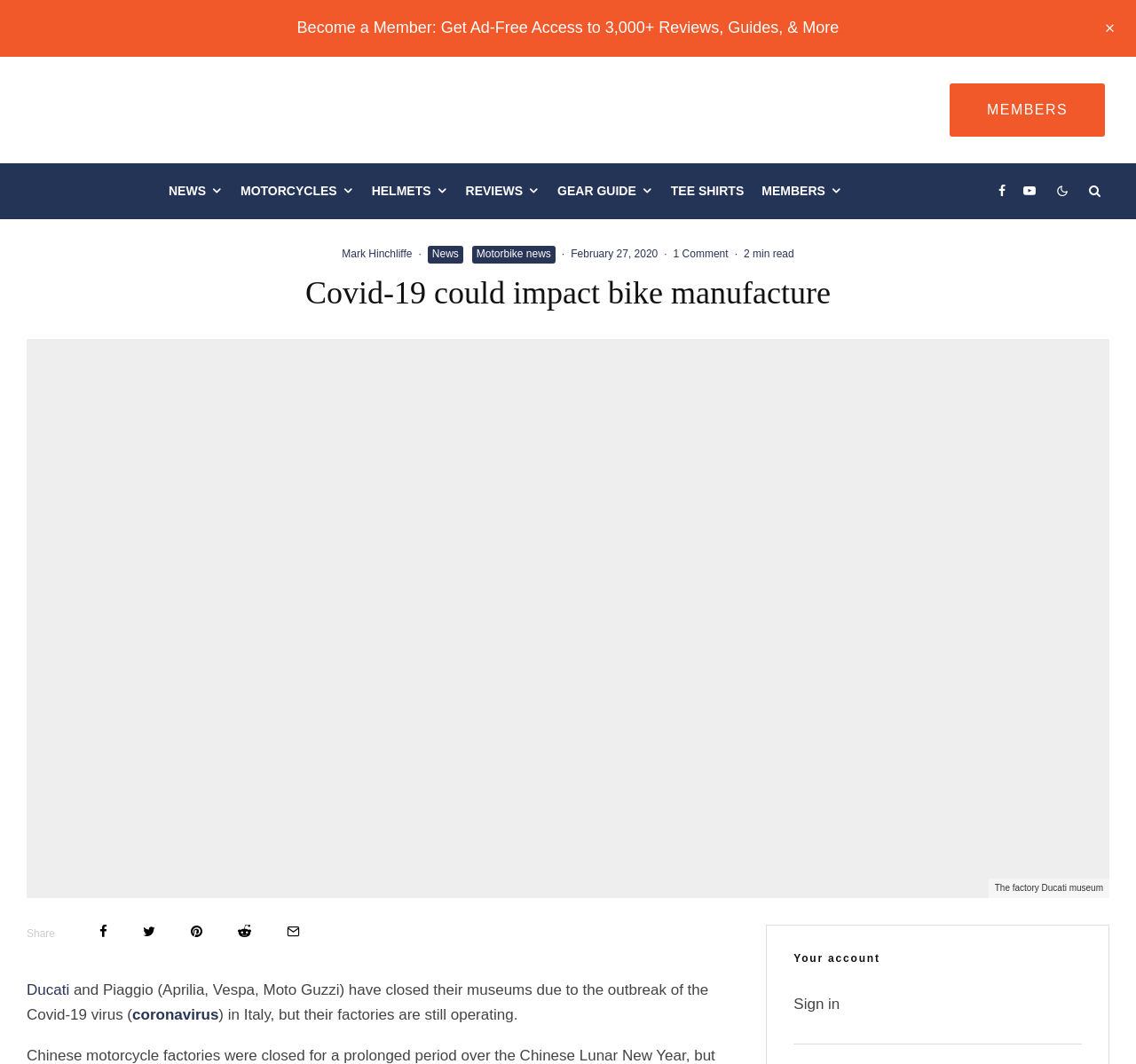Determine the bounding box coordinates of the clickable region to execute the instruction: "Sign in to your account". The coordinates should be four float numbers between 0 and 1, denoted as [left, top, right, bottom].

[0.699, 0.935, 0.739, 0.951]